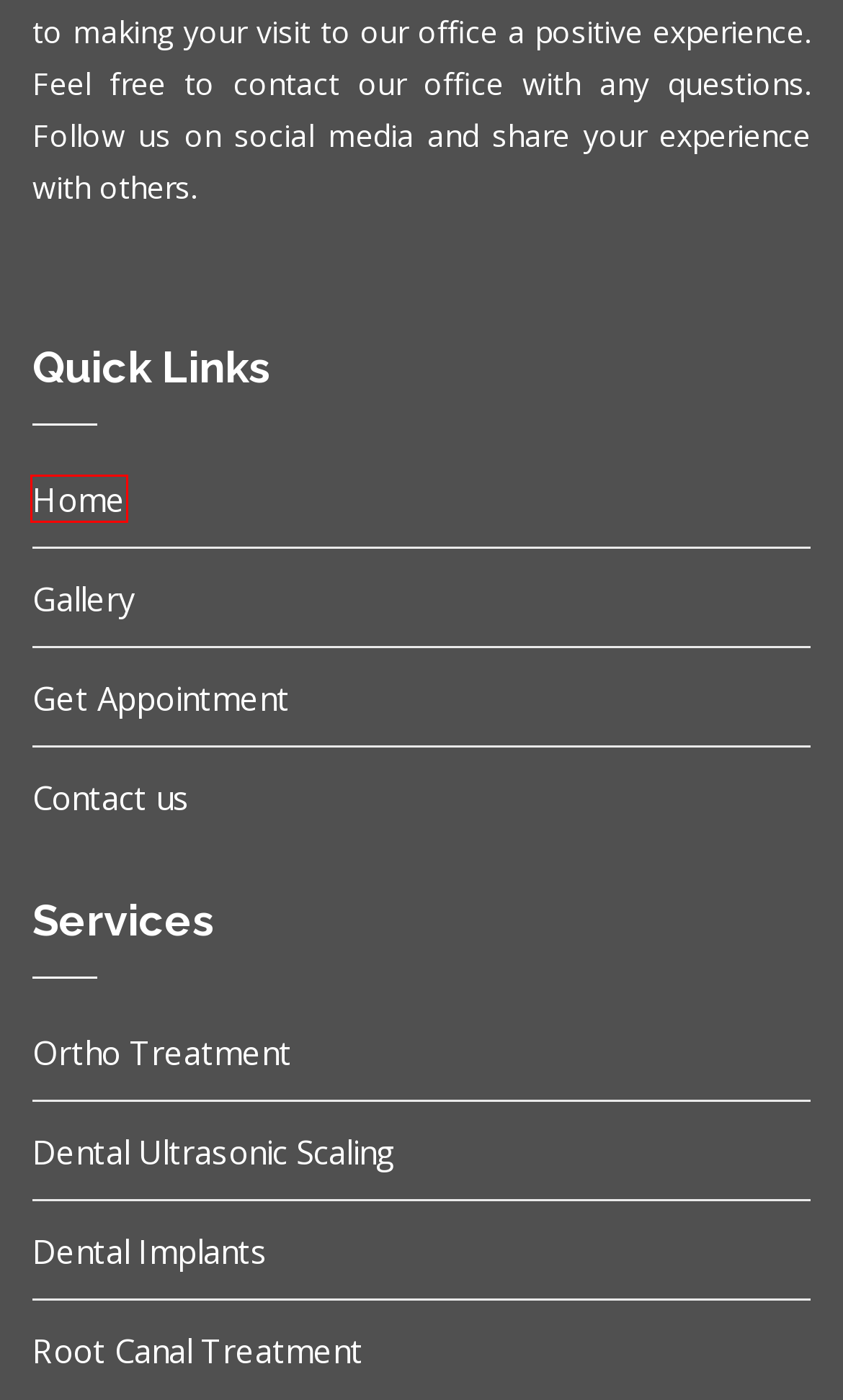Review the screenshot of a webpage which includes a red bounding box around an element. Select the description that best fits the new webpage once the element in the bounding box is clicked. Here are the candidates:
A. Ortho Treatment – Mount Pleasant Dental Clinic
B. Dental Implants – Mount Pleasant Dental Clinic
C. Dental Ultrasonic Scaling – Mount Pleasant Dental Clinic
D. Root Canal Treatment – Mount Pleasant Dental Clinic
E. Get Appointment – Mount Pleasant Dental Clinic
F. Home – Mount Pleasant Dental Clinic
G. Contact us – Mount Pleasant Dental Clinic
H. Gallery Classic – Mount Pleasant Dental Clinic

F